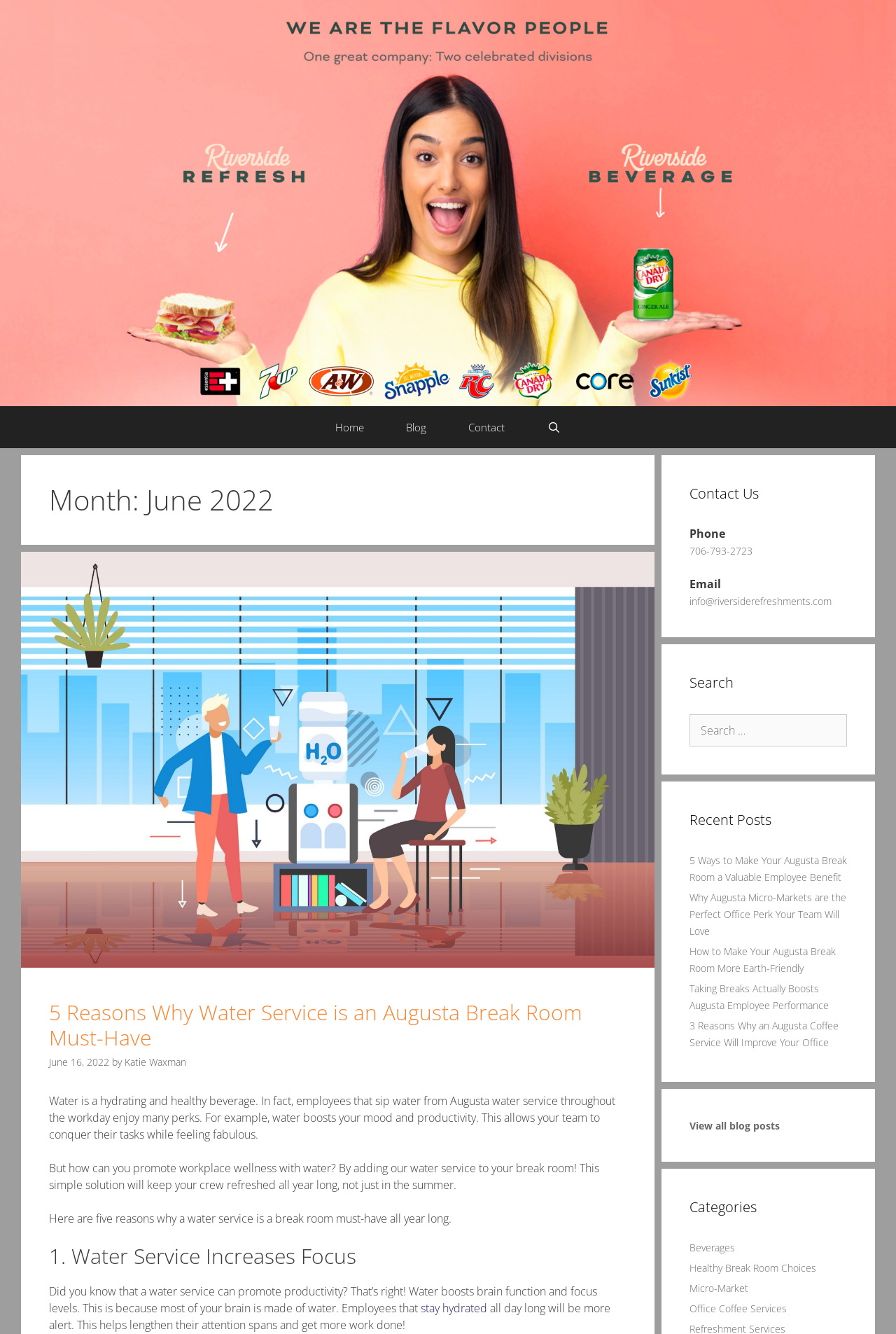For the given element description Contact, determine the bounding box coordinates of the UI element. The coordinates should follow the format (top-left x, top-left y, bottom-right x, bottom-right y) and be within the range of 0 to 1.

[0.499, 0.304, 0.587, 0.336]